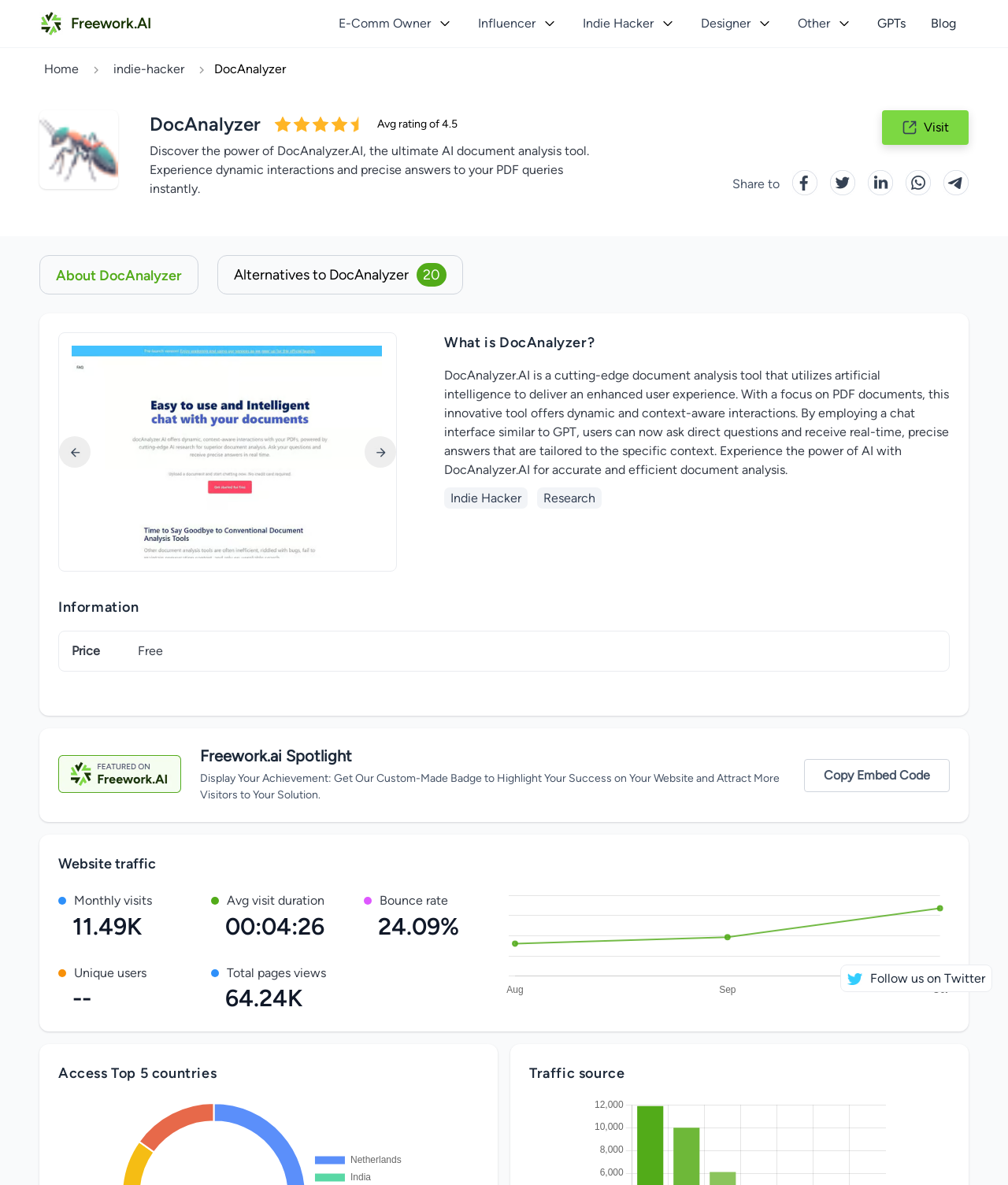How many monthly visits does the website have?
Please answer using one word or phrase, based on the screenshot.

11.49K